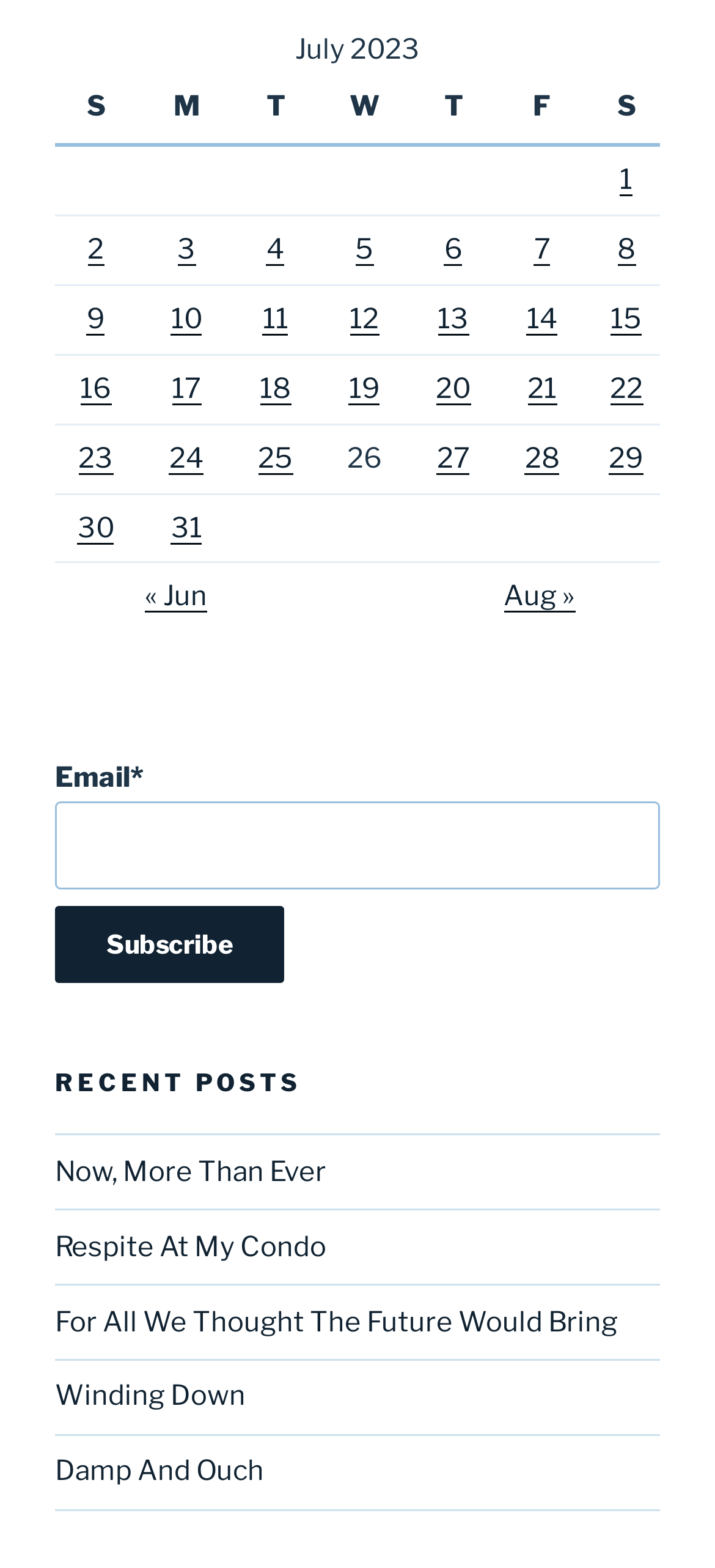Please locate the clickable area by providing the bounding box coordinates to follow this instruction: "View posts published on July 1, 2023".

[0.867, 0.104, 0.885, 0.125]